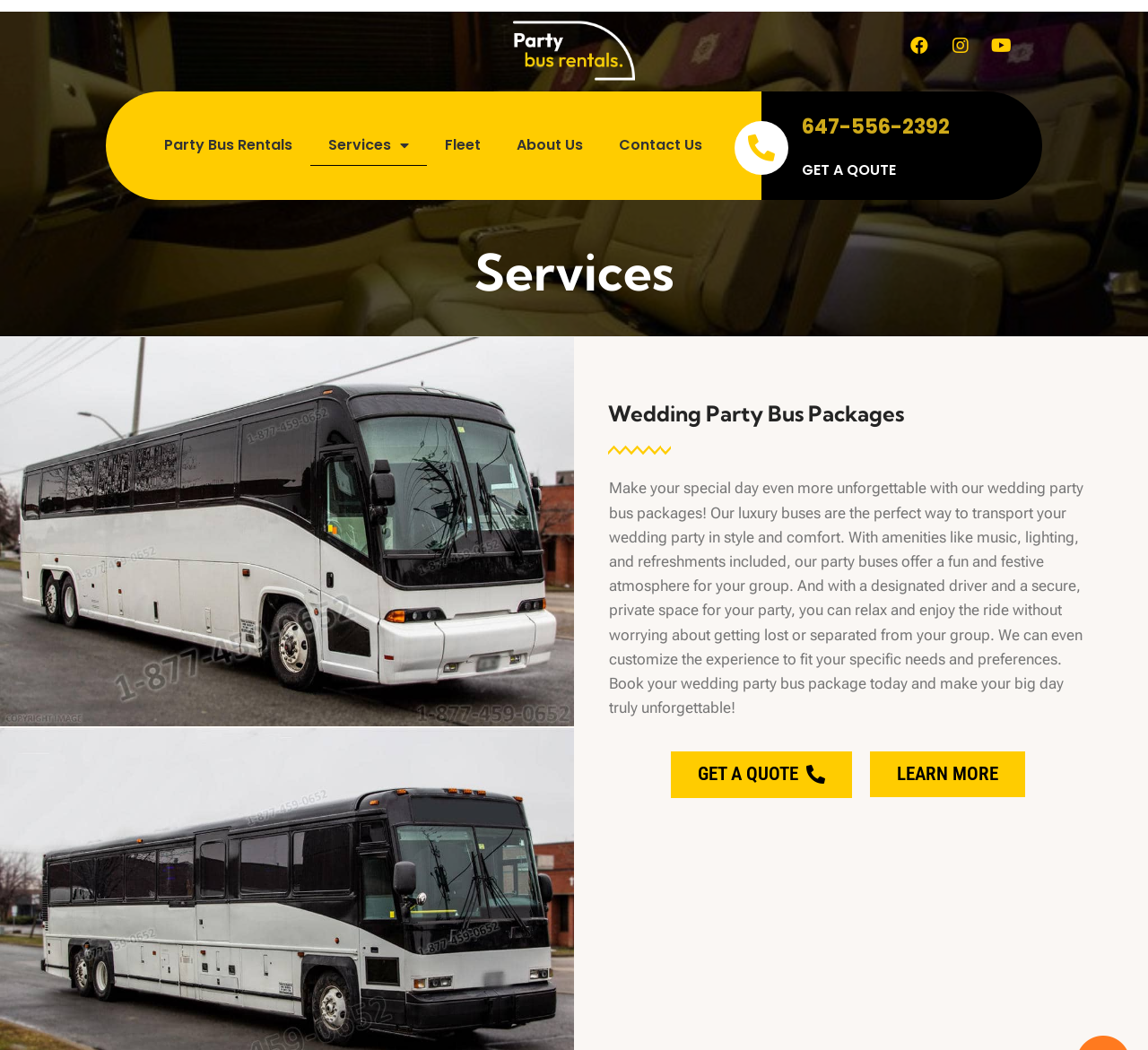Based on the element description, predict the bounding box coordinates (top-left x, top-left y, bottom-right x, bottom-right y) for the UI element in the screenshot: alt="Party Bus Rental Logo"

[0.339, 0.017, 0.661, 0.078]